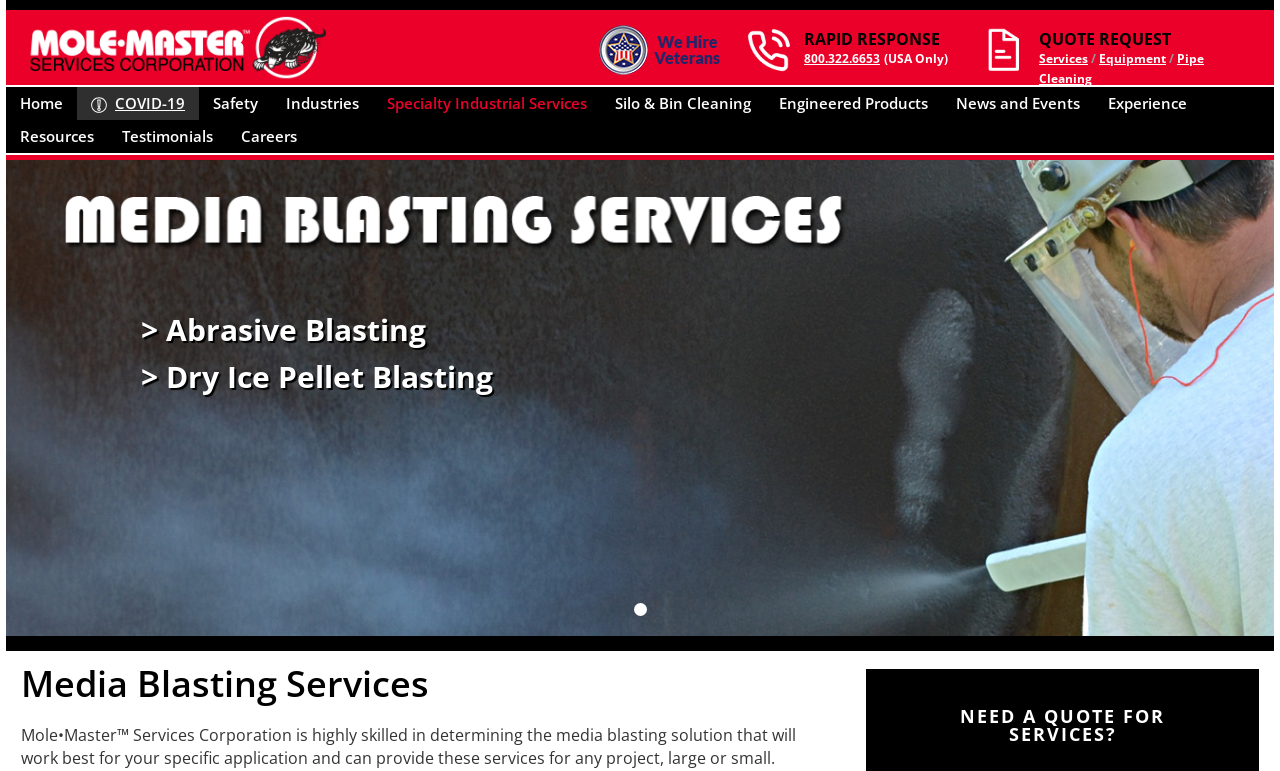Please find and generate the text of the main heading on the webpage.

Media Blasting Services